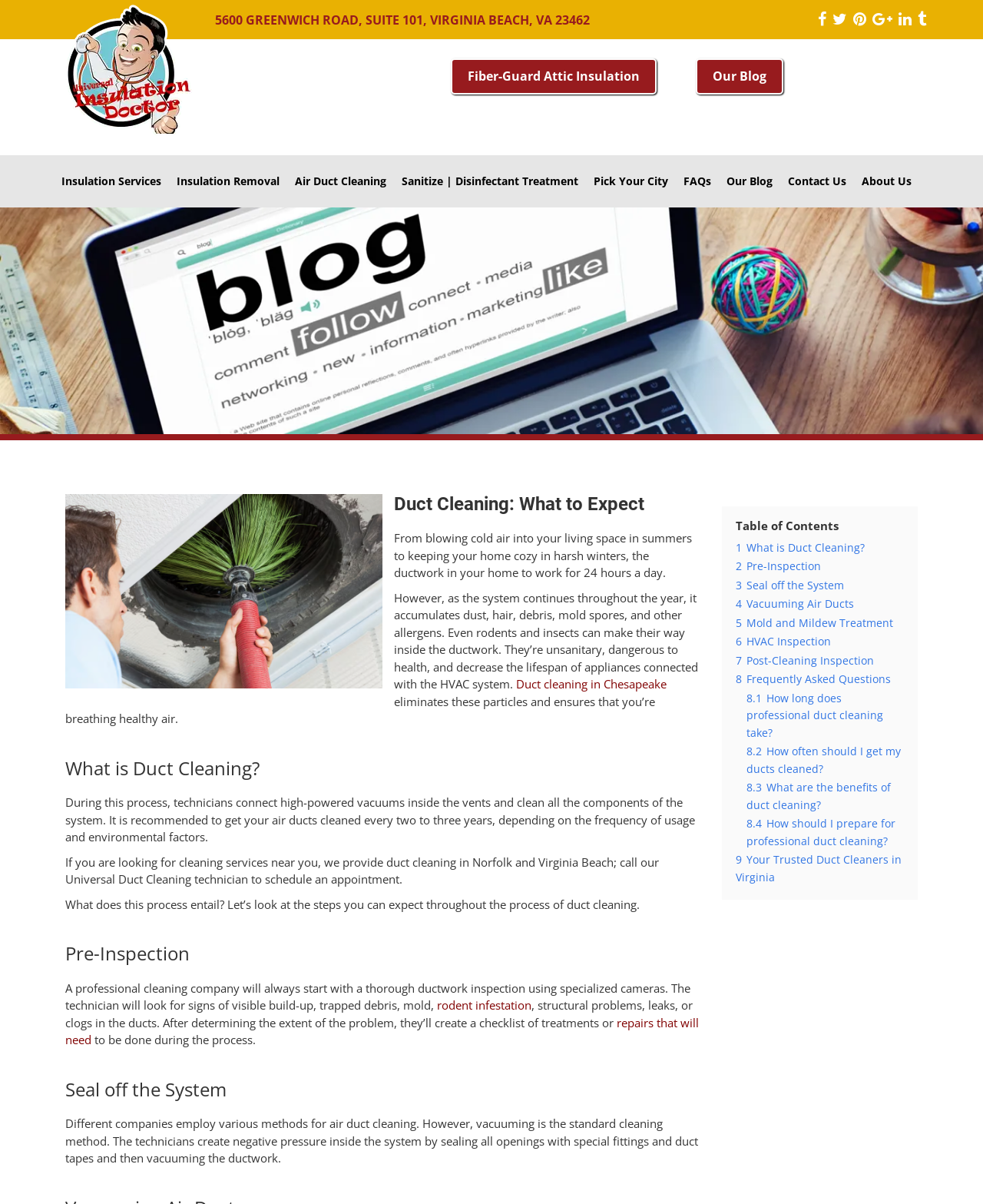Can you specify the bounding box coordinates of the area that needs to be clicked to fulfill the following instruction: "Read about 'Duct Cleaning: What to Expect'"?

[0.066, 0.41, 0.711, 0.427]